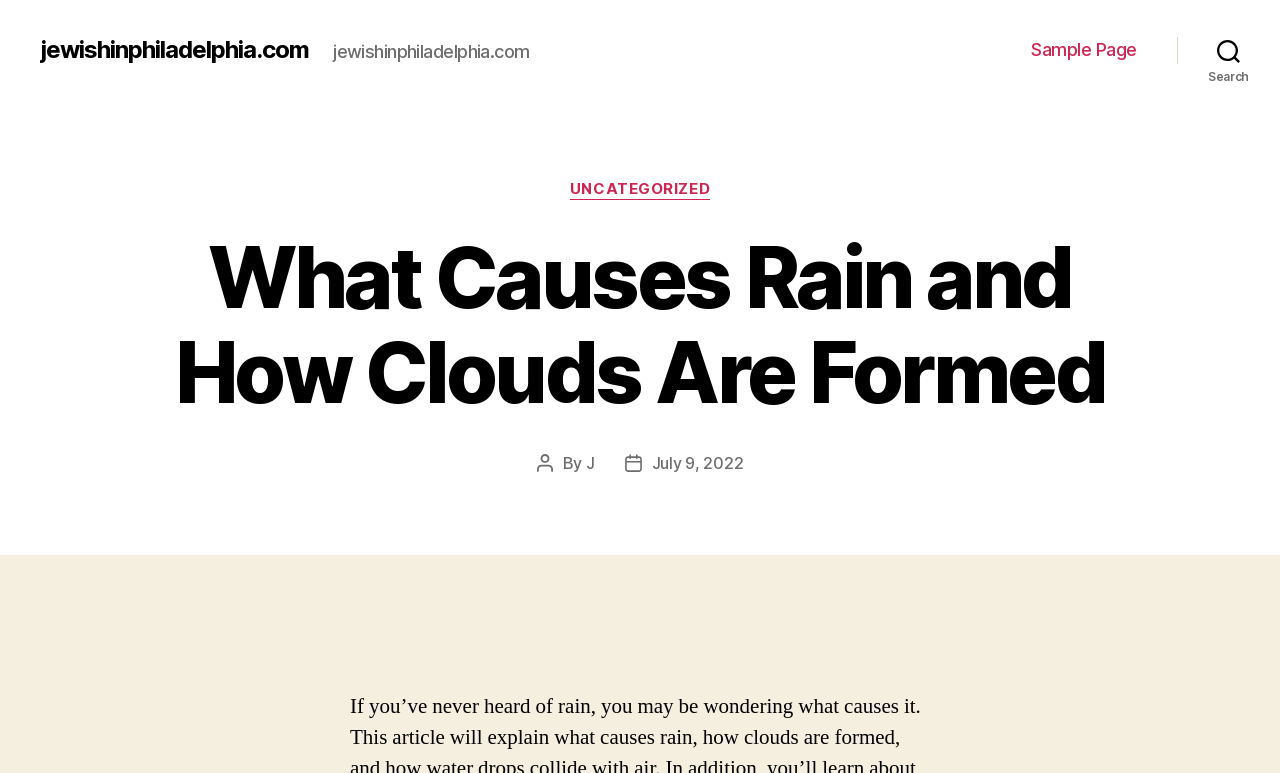When was the current post published?
Give a one-word or short-phrase answer derived from the screenshot.

July 9, 2022